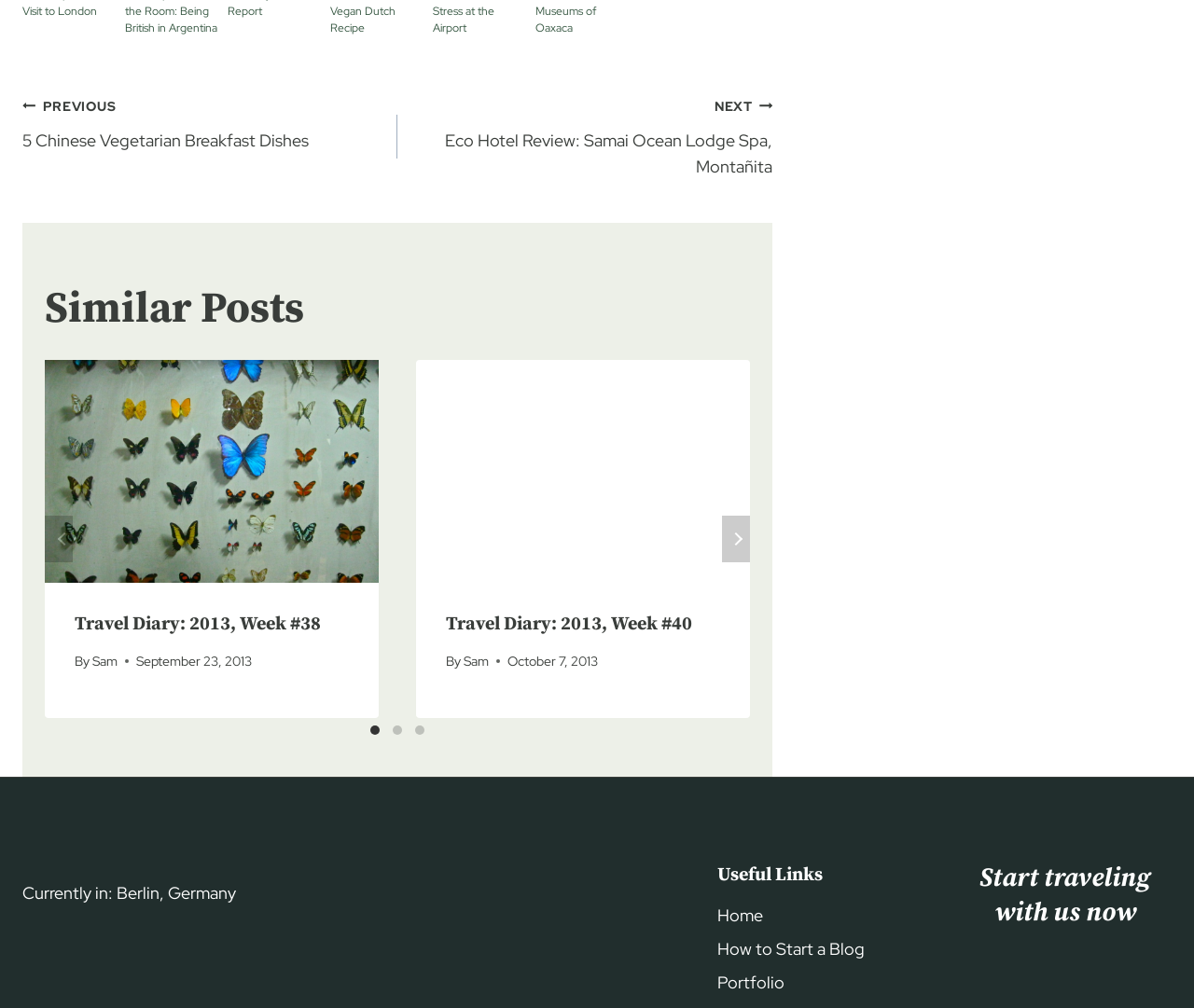Please specify the bounding box coordinates of the clickable region to carry out the following instruction: "Click on the 'Travel Diary: 2013, Week #38' link". The coordinates should be four float numbers between 0 and 1, in the format [left, top, right, bottom].

[0.038, 0.357, 0.317, 0.578]